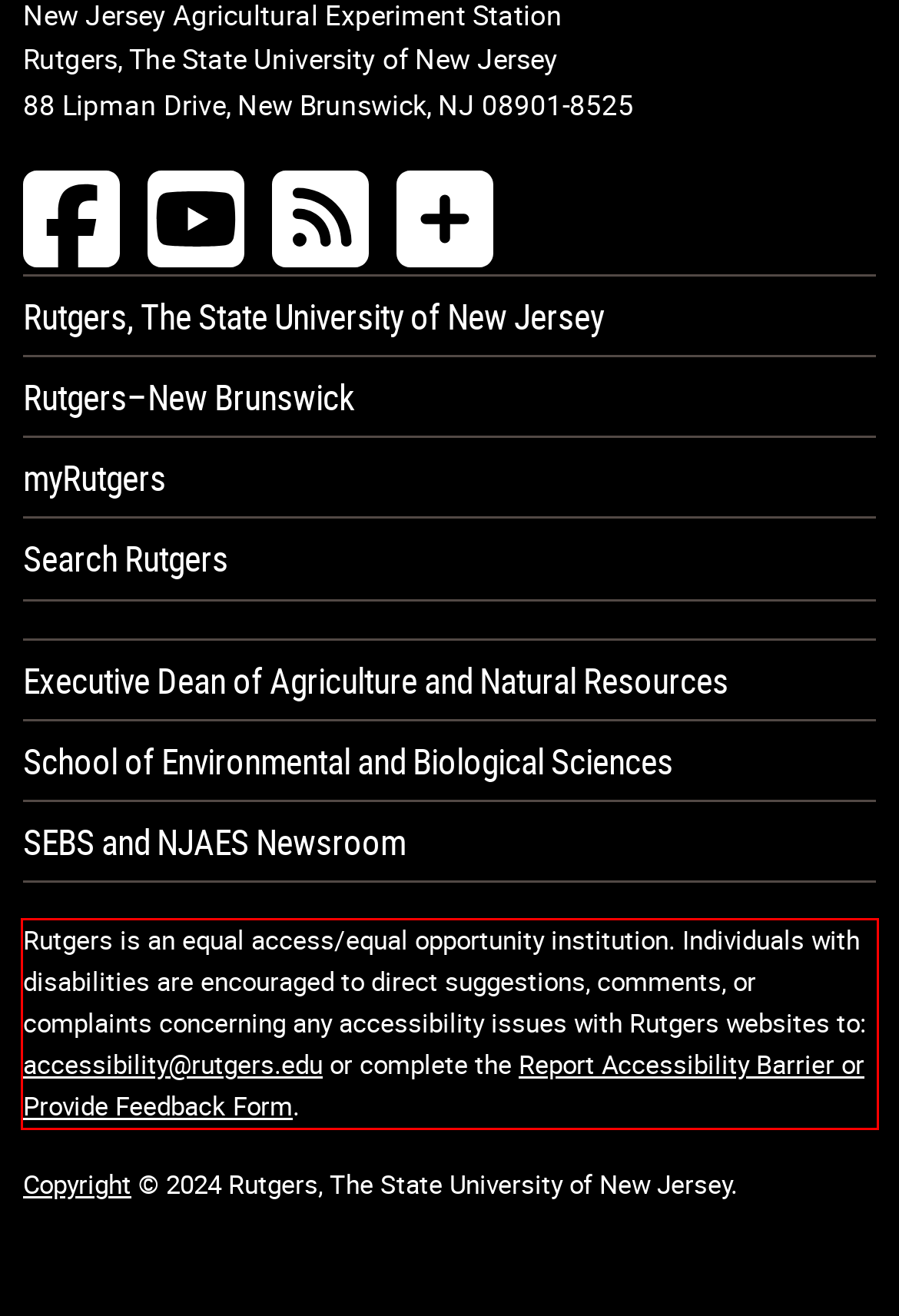You are given a screenshot of a webpage with a UI element highlighted by a red bounding box. Please perform OCR on the text content within this red bounding box.

Rutgers is an equal access/equal opportunity institution. Individuals with disabilities are encouraged to direct suggestions, comments, or complaints concerning any accessibility issues with Rutgers websites to: accessibility@rutgers.edu or complete the Report Accessibility Barrier or Provide Feedback Form.